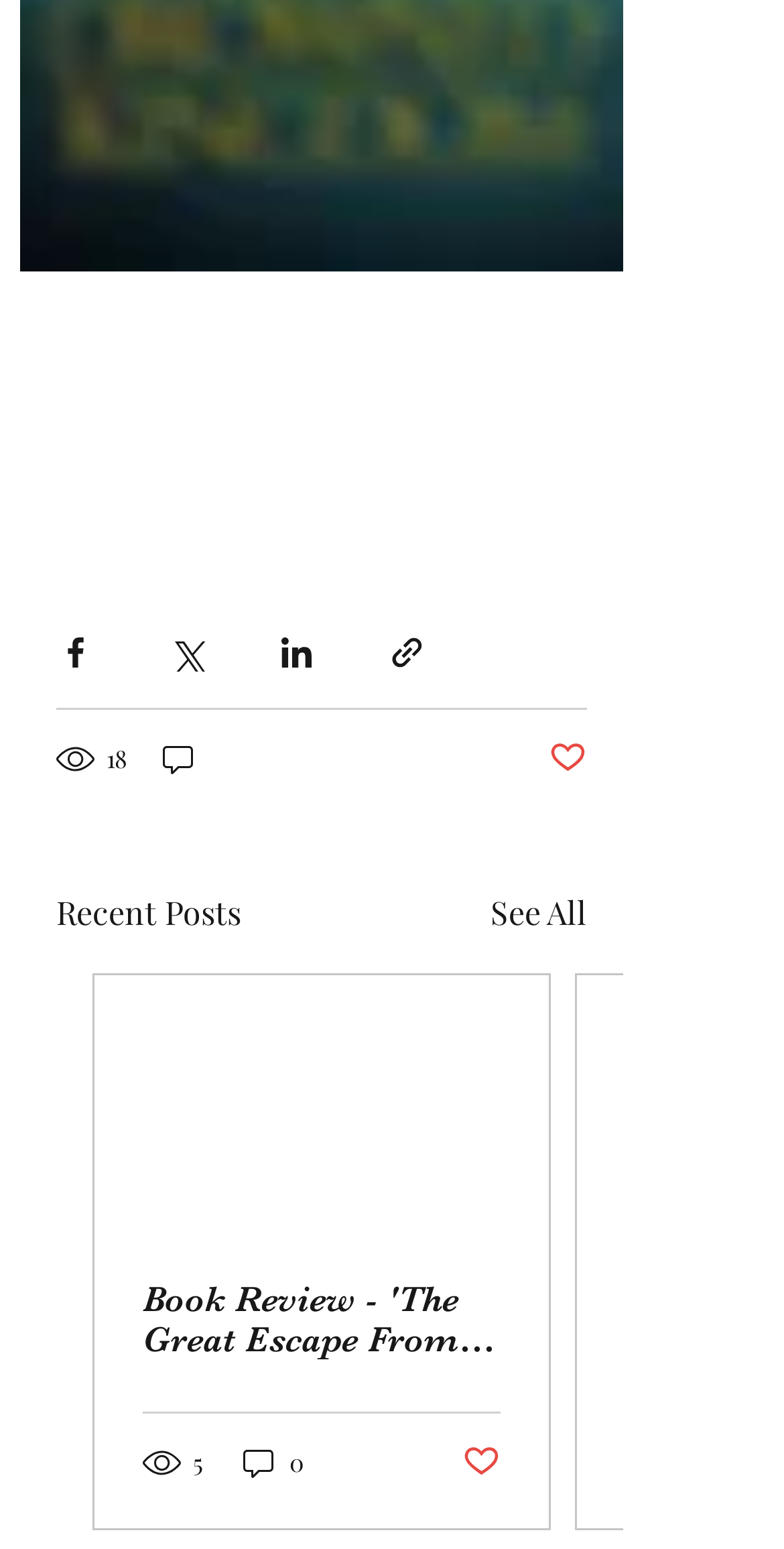Please find the bounding box for the UI element described by: "Post not marked as liked".

[0.7, 0.477, 0.749, 0.503]